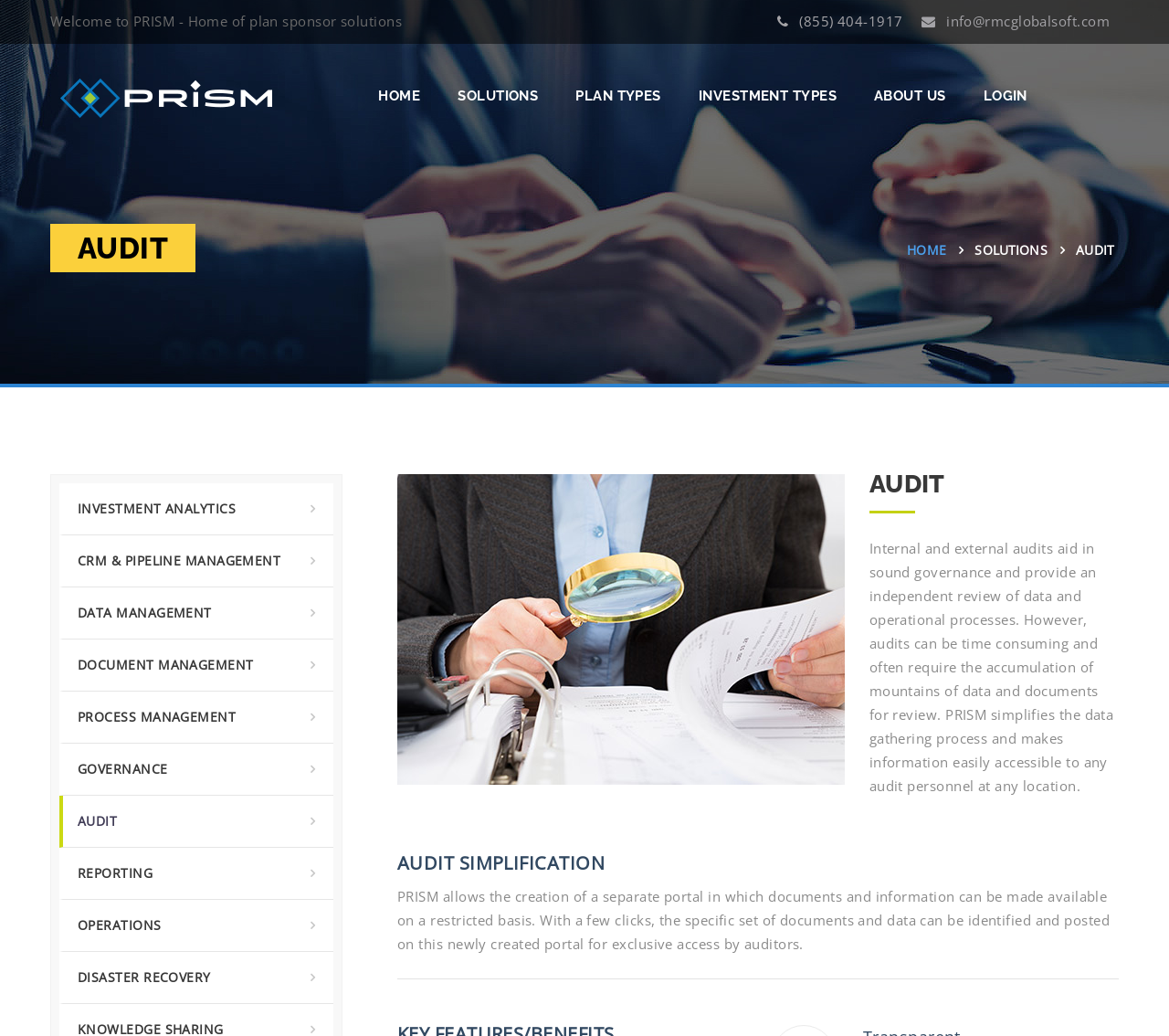Can you pinpoint the bounding box coordinates for the clickable element required for this instruction: "Click the 'AUDIT' link"? The coordinates should be four float numbers between 0 and 1, i.e., [left, top, right, bottom].

[0.051, 0.768, 0.285, 0.818]